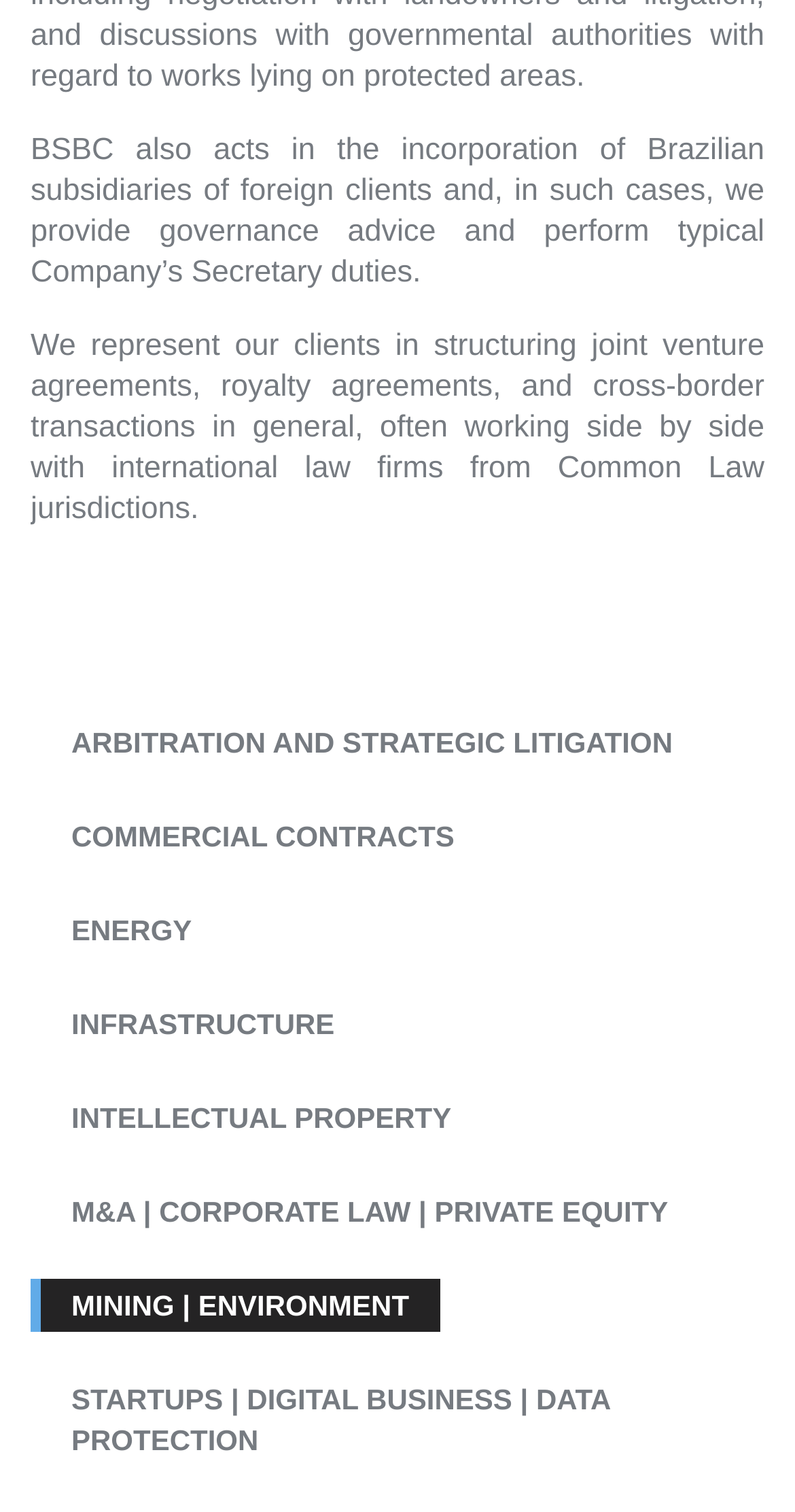What type of law firms does BSBC work with?
Craft a detailed and extensive response to the question.

According to the static text on the webpage, BSBC often works side by side with international law firms from Common Law jurisdictions, indicating that it collaborates with law firms from other countries and jurisdictions.